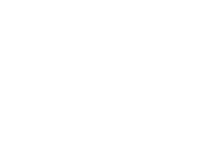Generate an in-depth description of the image you see.

The image features an icon representing a "Weekly Bulletin," specifically for the date February 25, 2024. This image may be part of a larger collection, indicating various weeks of bulletins that the community can access for updates, announcements, or events. Accompanying the image, the caption "Weekly Bulletin – February 25, 2024" provides context, while additional links related to previous bulletins can enhance user interaction and navigation on the webpage. This visual element serves to inform the community of upcoming events or important notes from that specific week.